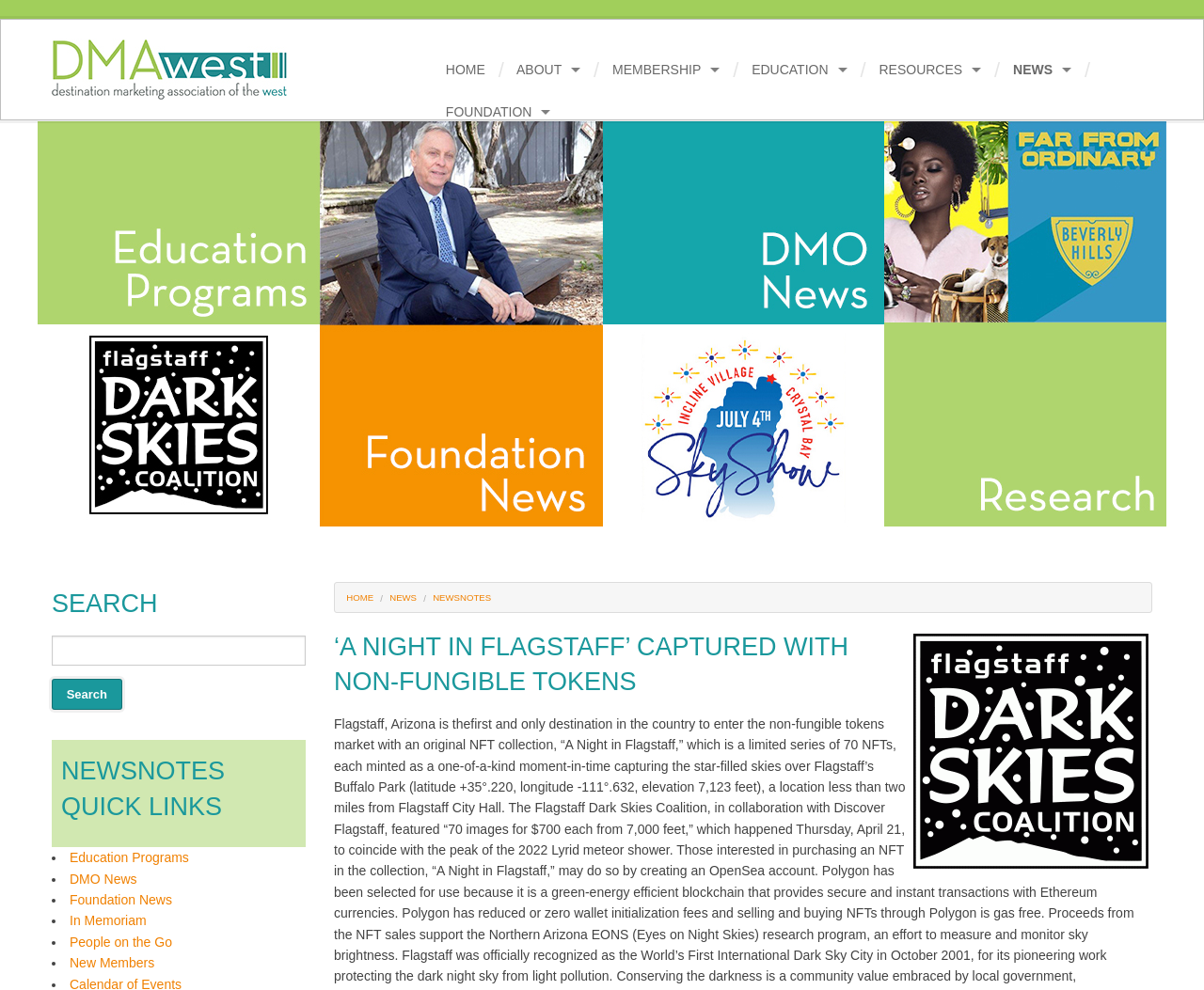Please identify the coordinates of the bounding box for the clickable region that will accomplish this instruction: "check foundation news".

[0.058, 0.901, 0.143, 0.916]